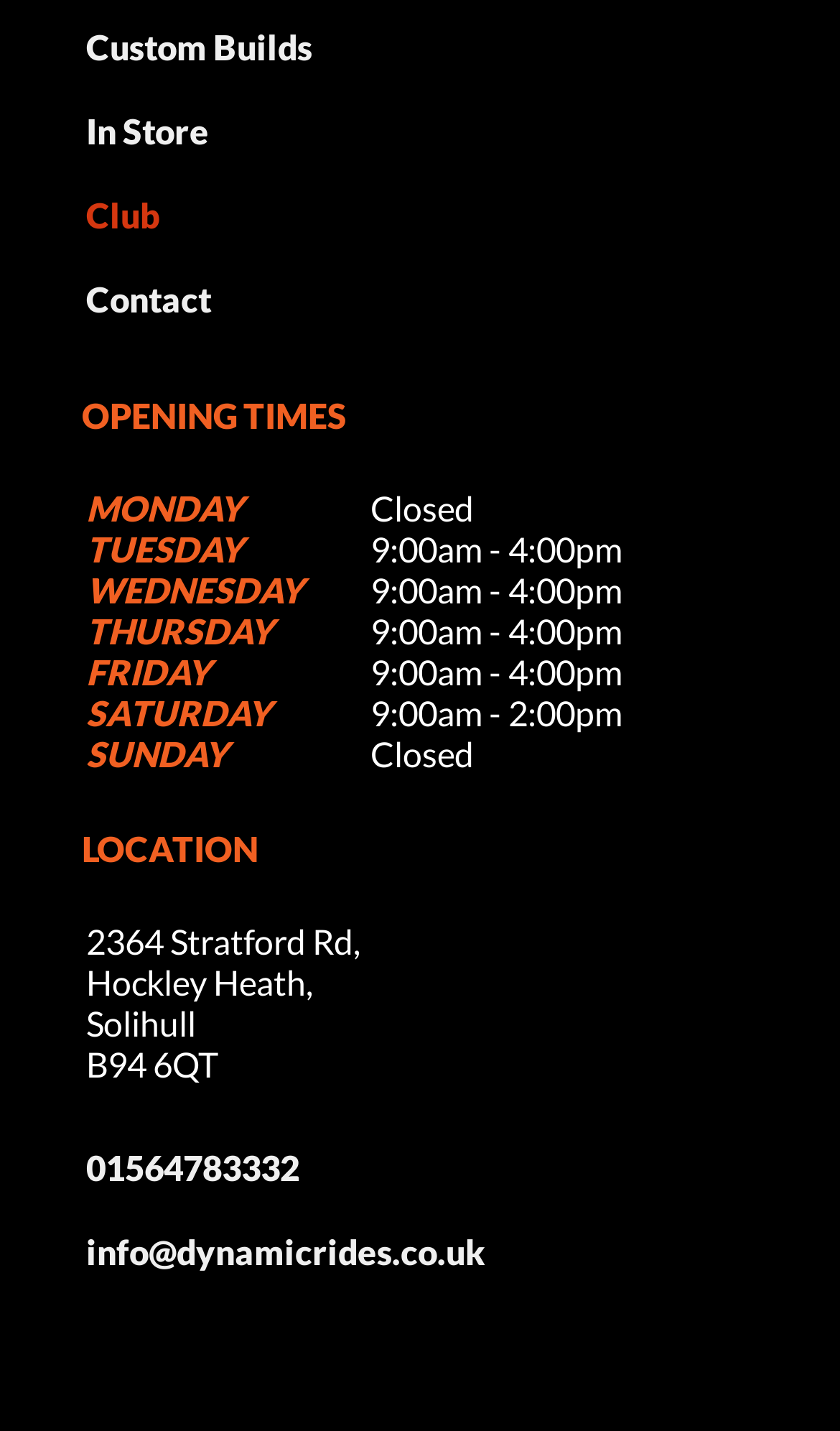What are the opening times on Monday?
Please give a detailed and elaborate answer to the question.

I looked at the section labeled 'OPENING TIMES' and found the day 'MONDAY' with the corresponding time 'Closed'.